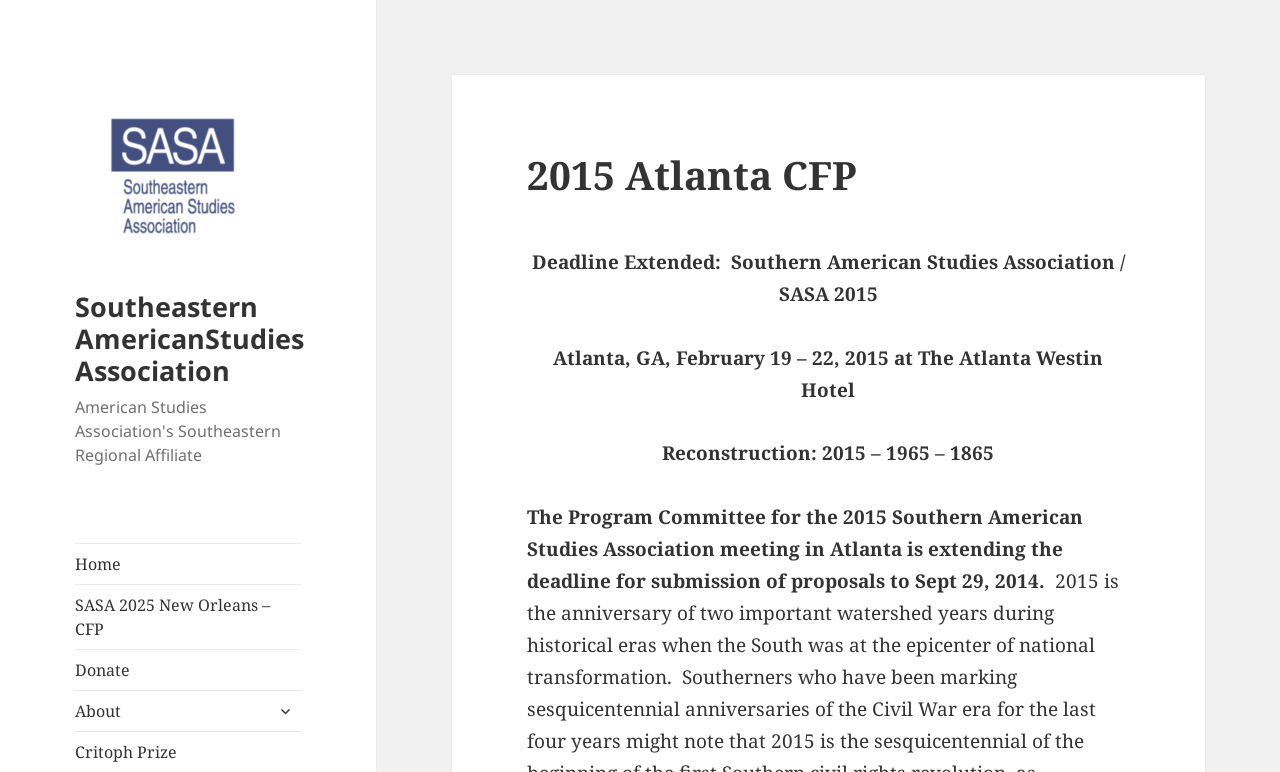Please provide the bounding box coordinates for the element that needs to be clicked to perform the following instruction: "make a donation". The coordinates should be given as four float numbers between 0 and 1, i.e., [left, top, right, bottom].

[0.059, 0.841, 0.235, 0.893]